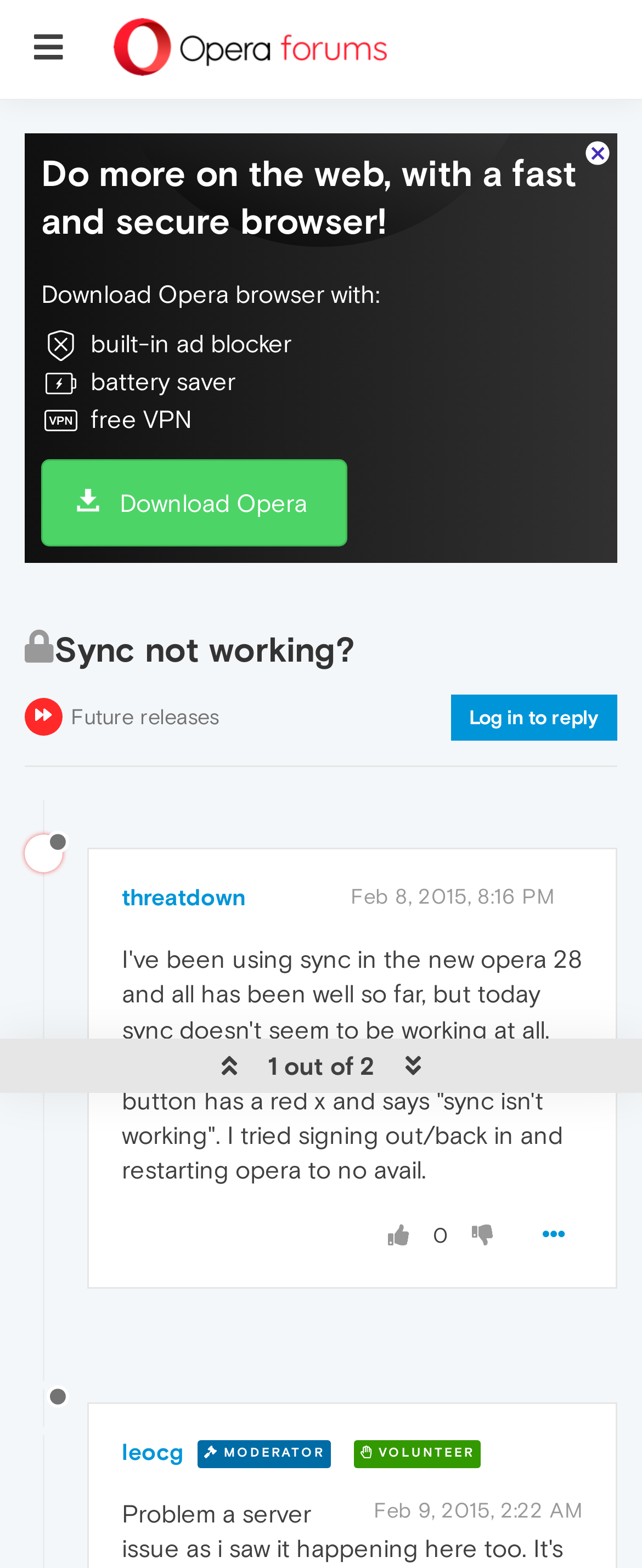Determine the bounding box coordinates of the region to click in order to accomplish the following instruction: "View the post of threatdown". Provide the coordinates as four float numbers between 0 and 1, specifically [left, top, right, bottom].

[0.038, 0.533, 0.136, 0.551]